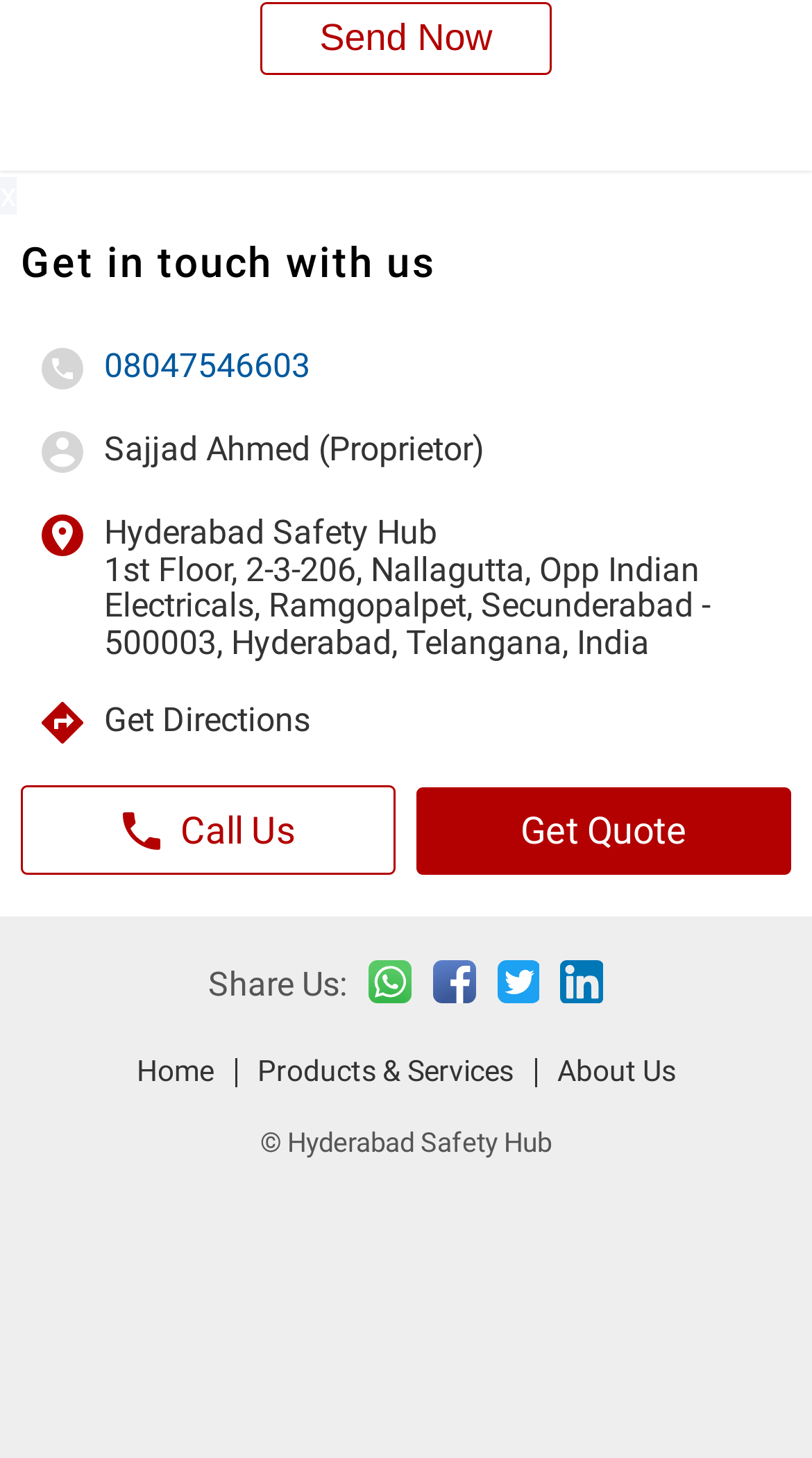Please mark the bounding box coordinates of the area that should be clicked to carry out the instruction: "Call the phone number".

[0.128, 0.237, 0.382, 0.264]